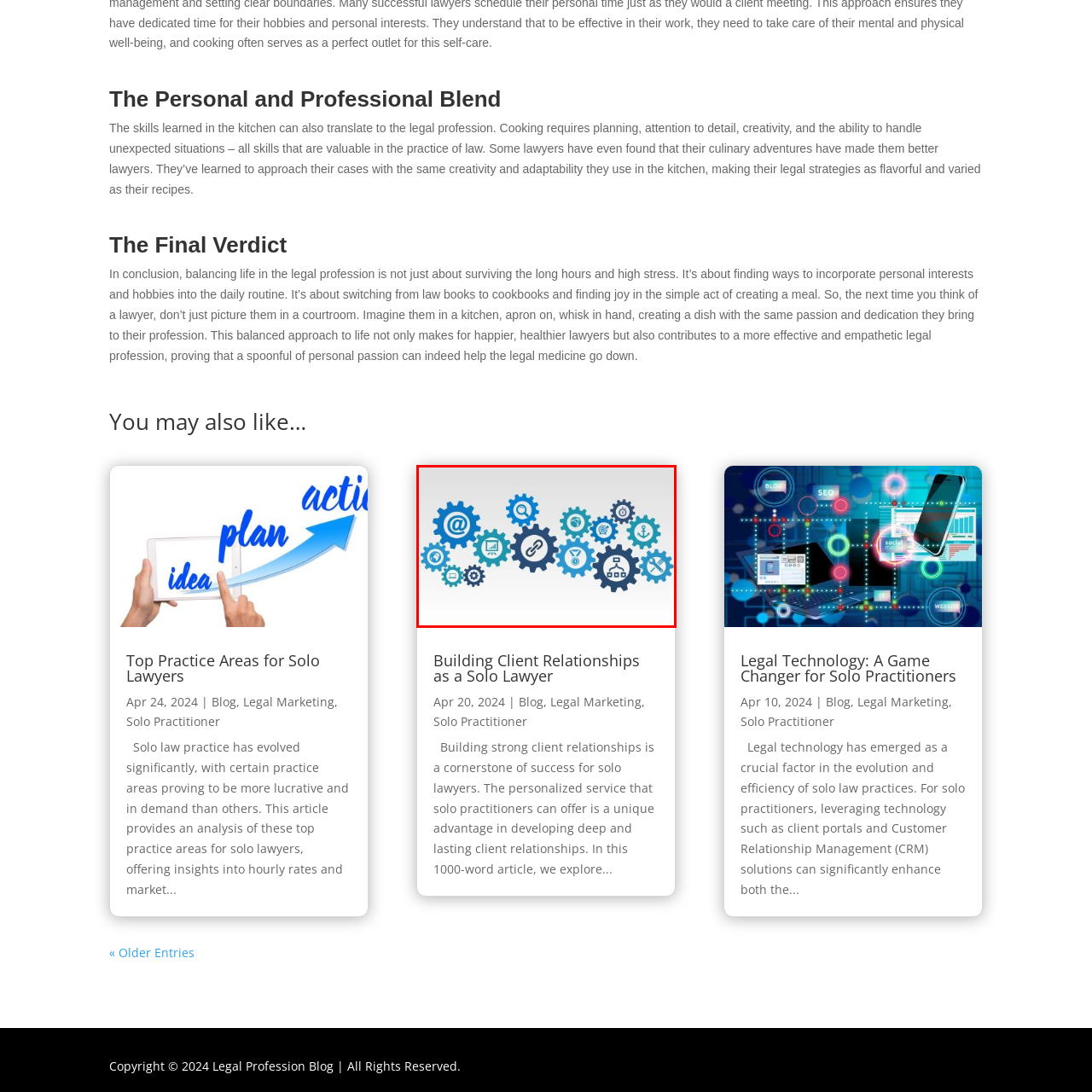Create an extensive caption describing the content of the image outlined in red.

The image features a collection of interconnected gears, symbolizing various aspects of legal technology and client relationship management in a solo law practice. Each gear is adorned with distinct icons representing different themes and tools: an at symbol for communication, a magnifying glass for research, a globe for global reach, a link symbol to denote connectivity, and a wrench indicating the importance of tools in legal practice. This visual metaphor highlights the integration of technology, creativity, and personal connections in the legal profession, emphasizing how these elements work synergistically to enhance client engagement and practice efficiency. Such imagery serves as a reminder of the evolving landscape in which solo lawyers navigate relationships and workflows, effectively making technology a cornerstone of their success.